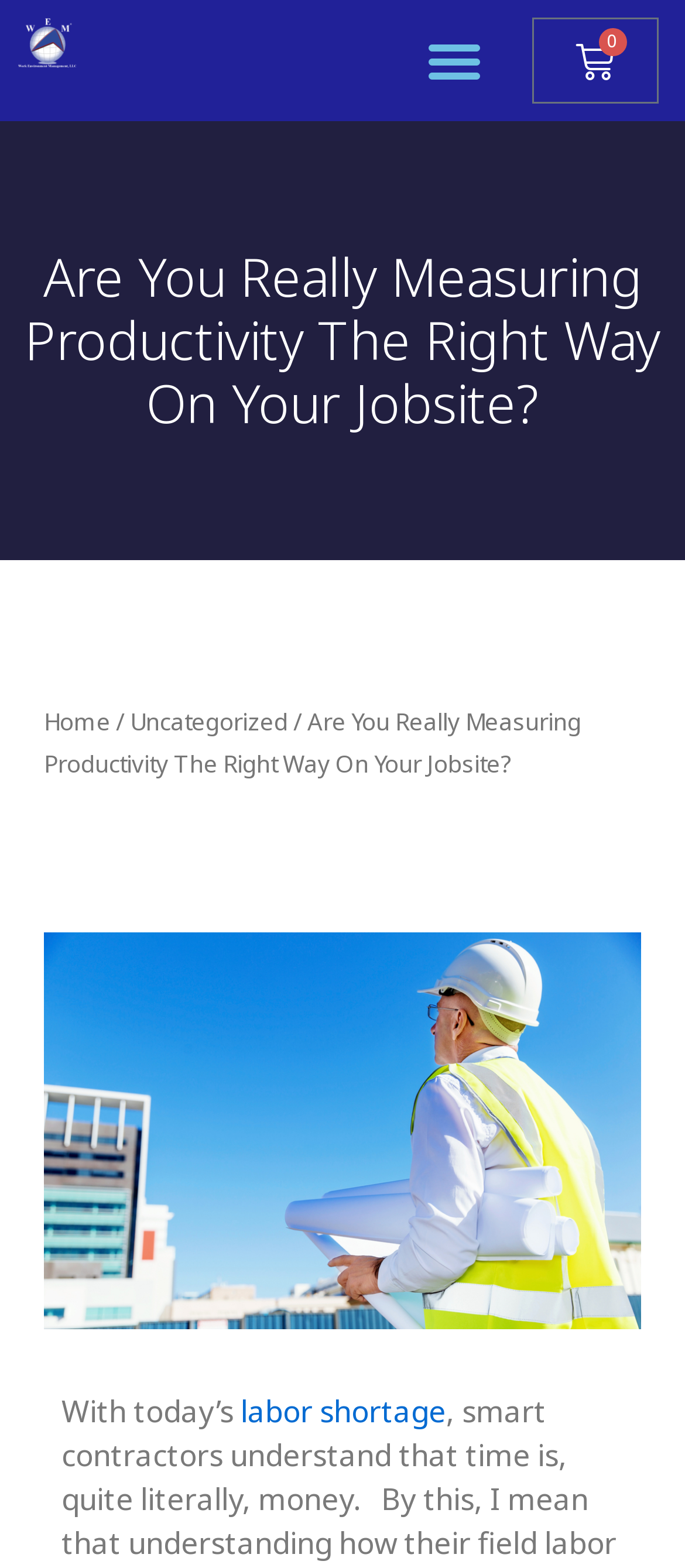Identify the bounding box of the HTML element described as: "Menu".

[0.601, 0.012, 0.724, 0.066]